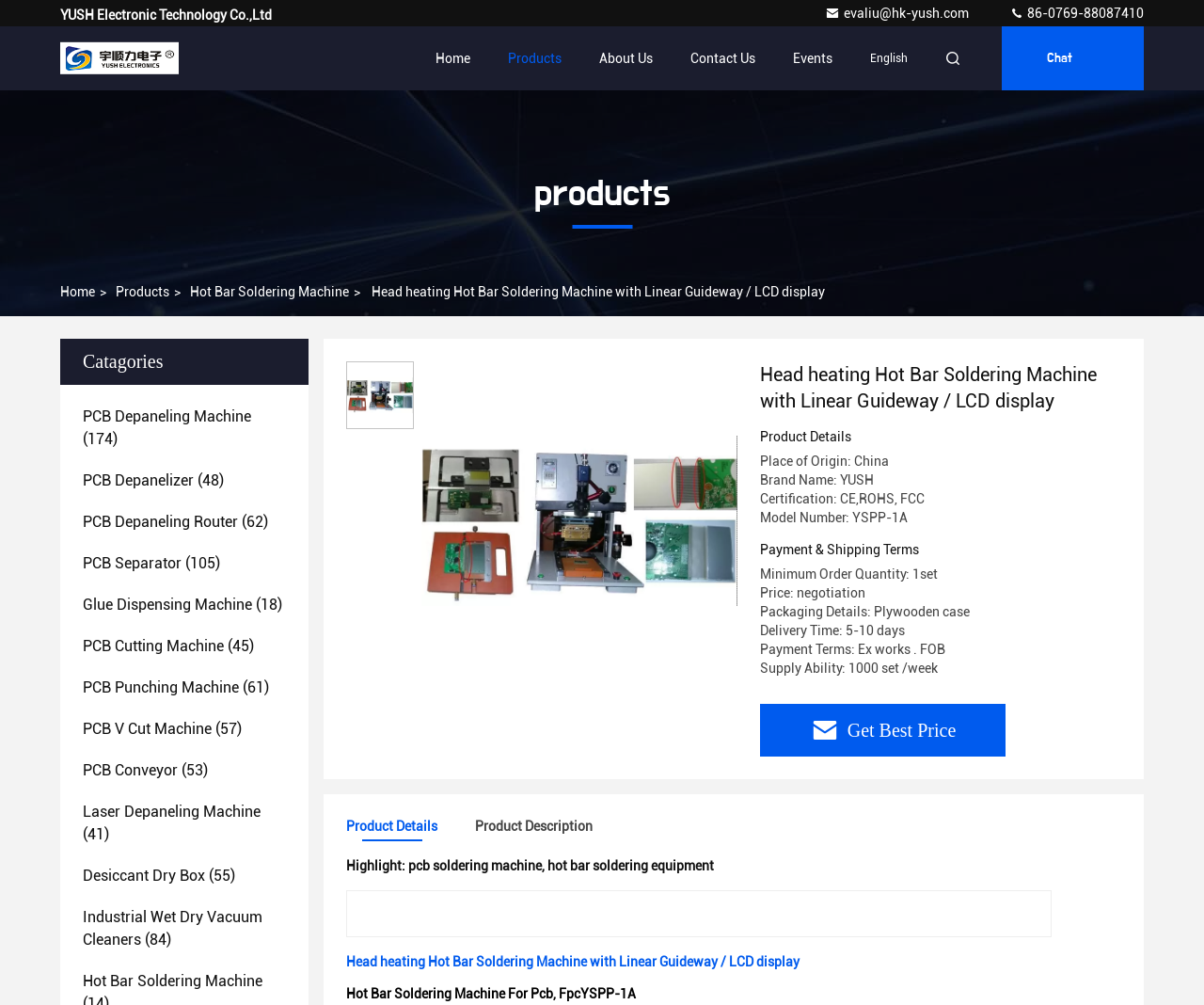What is the payment term?
Based on the image, answer the question with as much detail as possible.

I found the payment term by looking at the product details section, where it says 'Payment Terms: Ex works. FOB'.